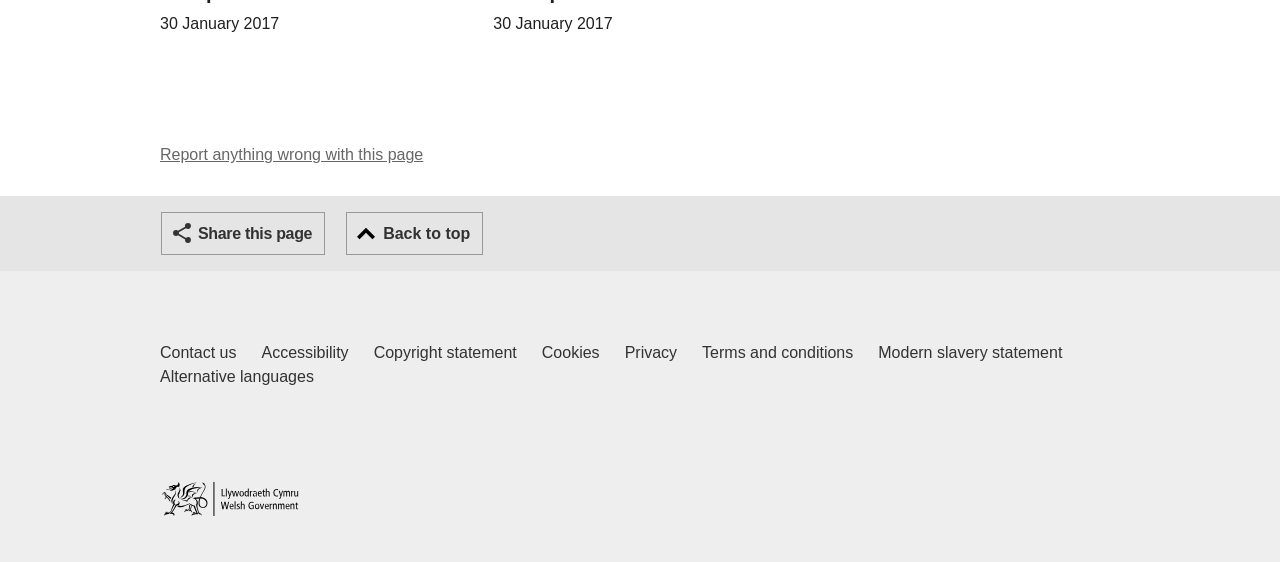Using the webpage screenshot, find the UI element described by Back to top. Provide the bounding box coordinates in the format (top-left x, top-left y, bottom-right x, bottom-right y), ensuring all values are floating point numbers between 0 and 1.

[0.27, 0.377, 0.378, 0.454]